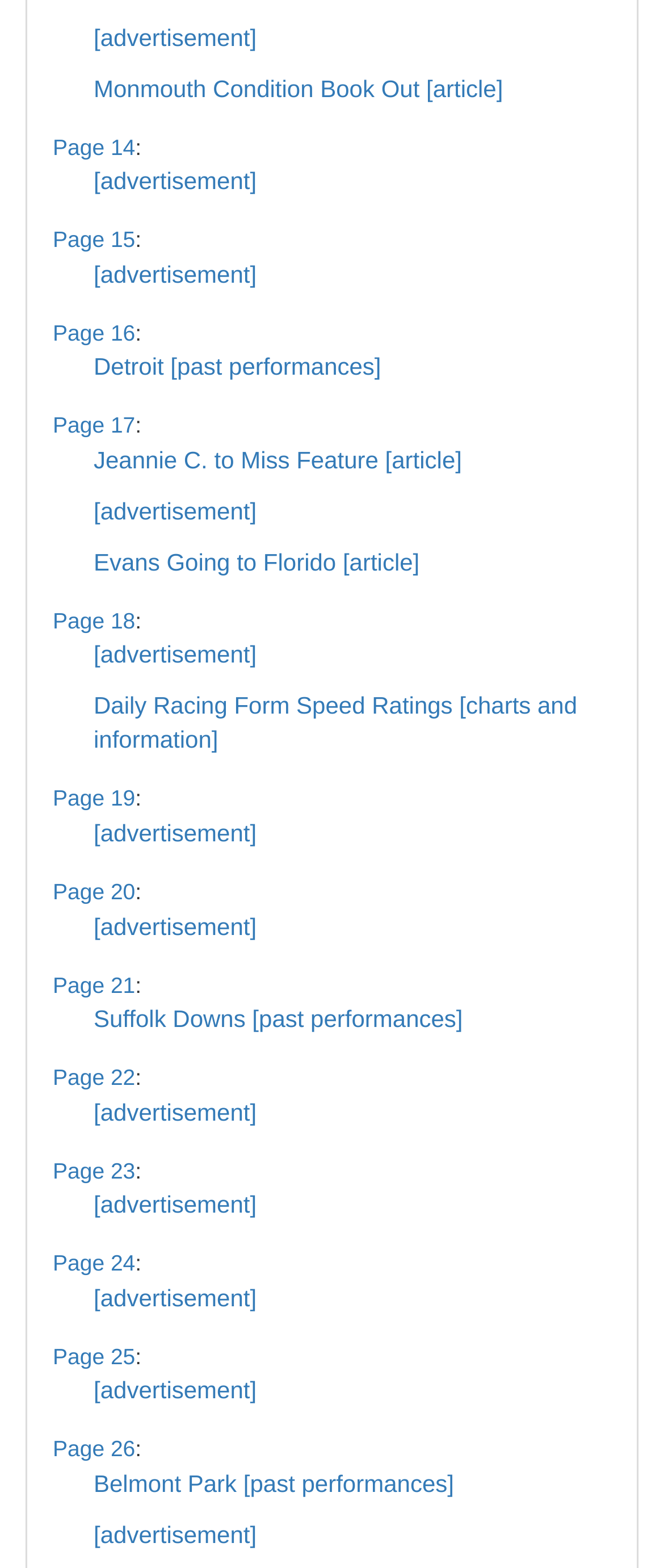Please indicate the bounding box coordinates for the clickable area to complete the following task: "Read Monmouth Condition Book Out article". The coordinates should be specified as four float numbers between 0 and 1, i.e., [left, top, right, bottom].

[0.141, 0.047, 0.758, 0.065]